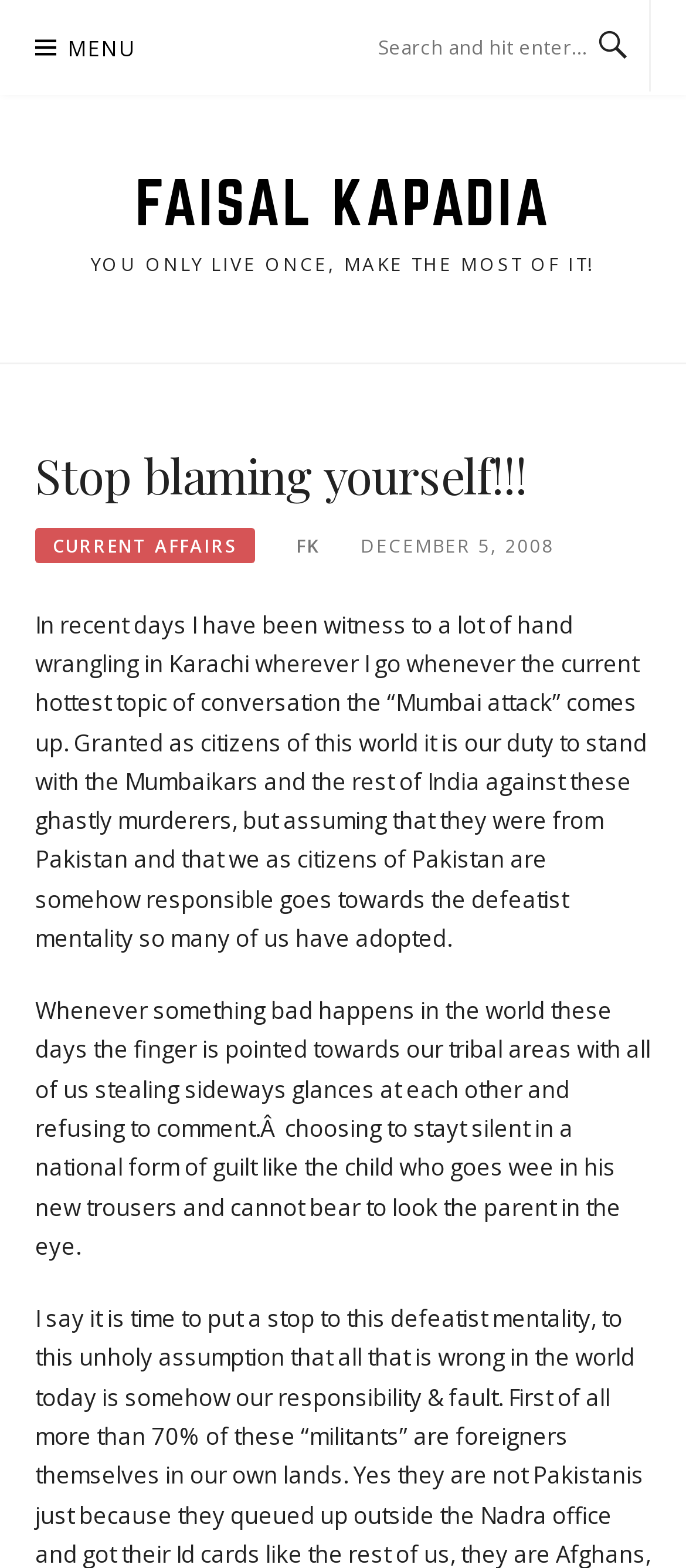Please give a concise answer to this question using a single word or phrase: 
What is the theme of the article?

Mumbai attack